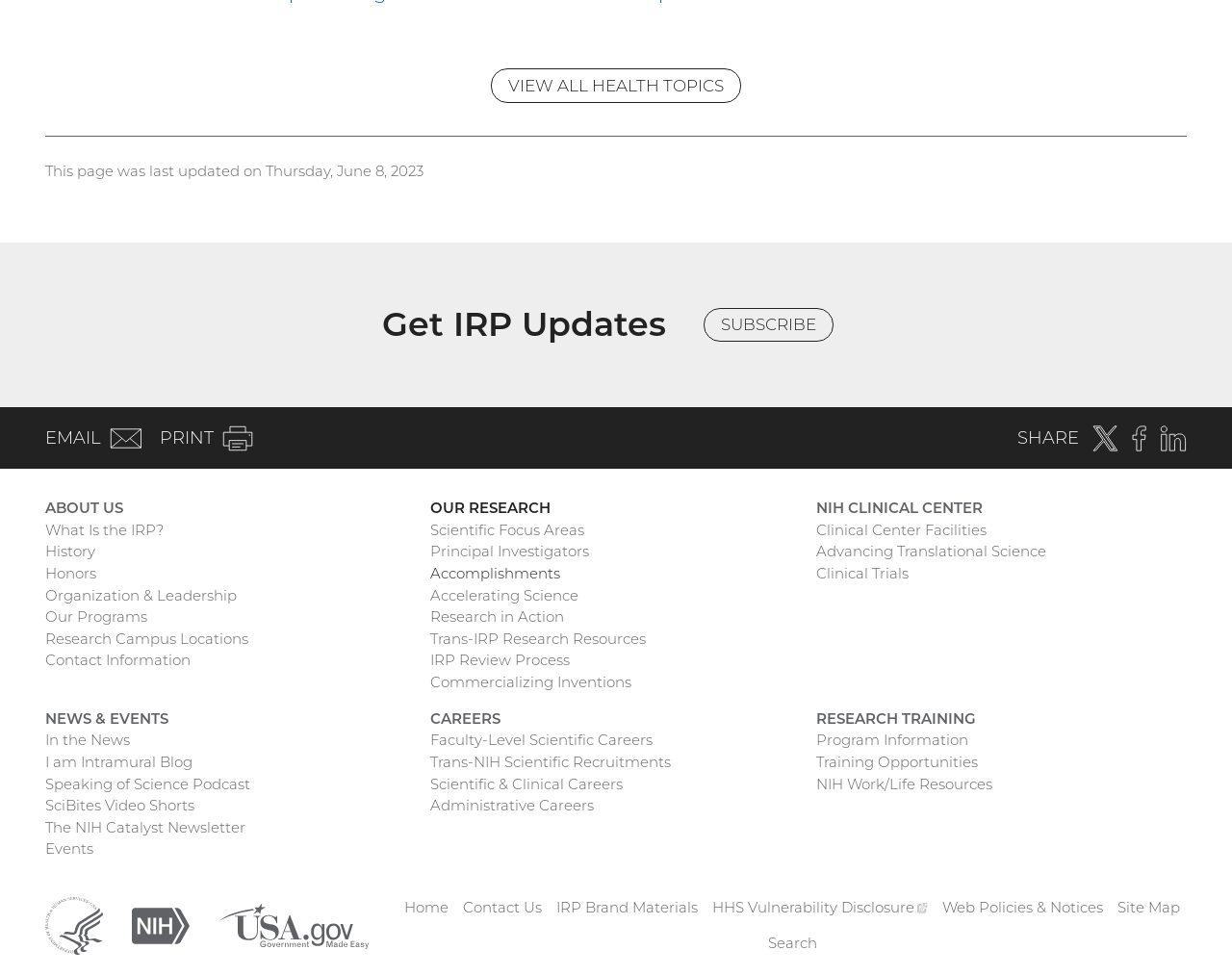Please locate the bounding box coordinates for the element that should be clicked to achieve the following instruction: "Subscribe to IRP updates". Ensure the coordinates are given as four float numbers between 0 and 1, i.e., [left, top, right, bottom].

[0.571, 0.315, 0.677, 0.351]